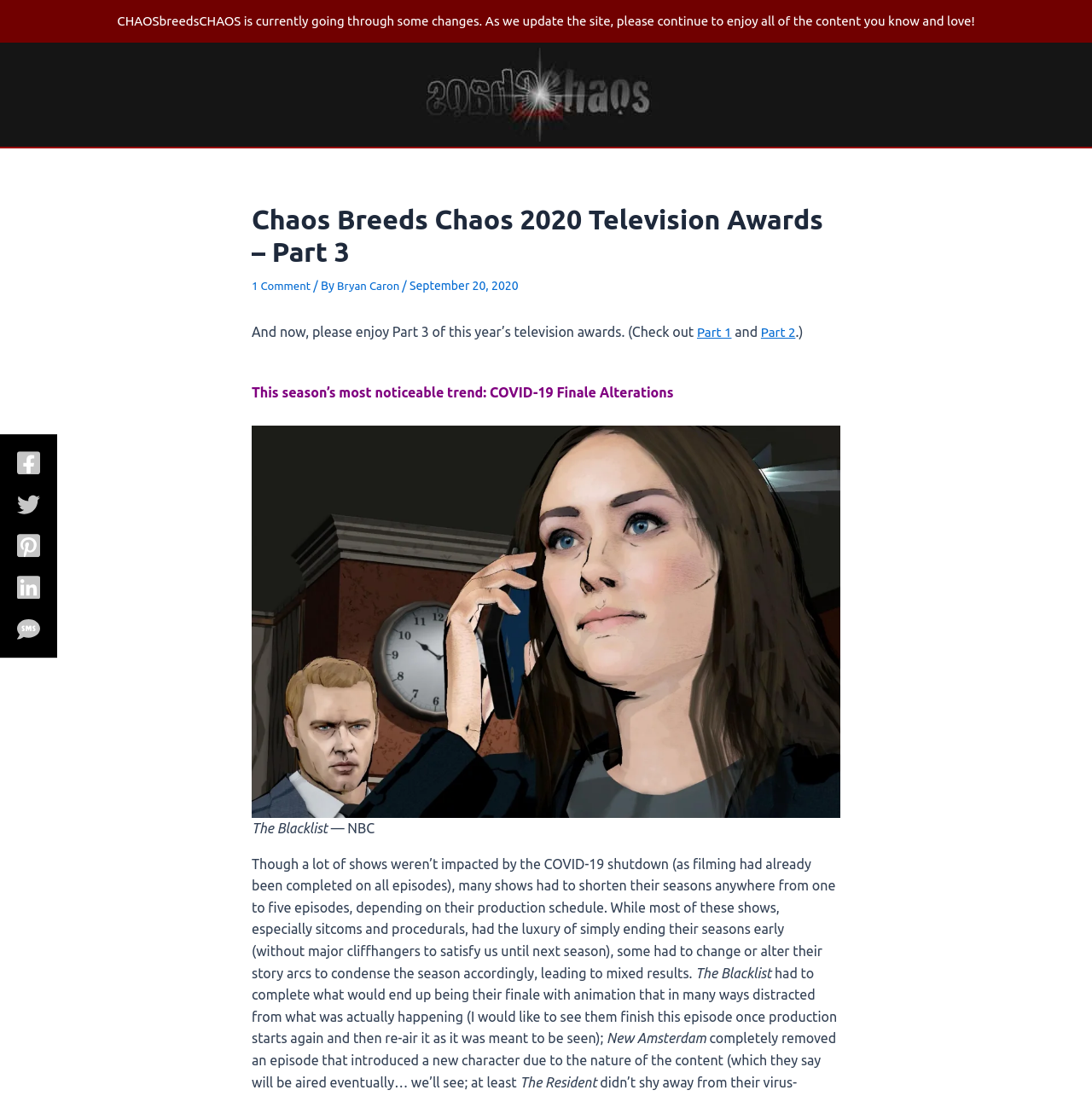Utilize the information from the image to answer the question in detail:
What social media platforms are available for sharing?

The social media platforms available for sharing can be determined by looking at the icons and links at the bottom of the webpage, which include Facebook, Twitter, Pinterest, Linkedin, and SMS.